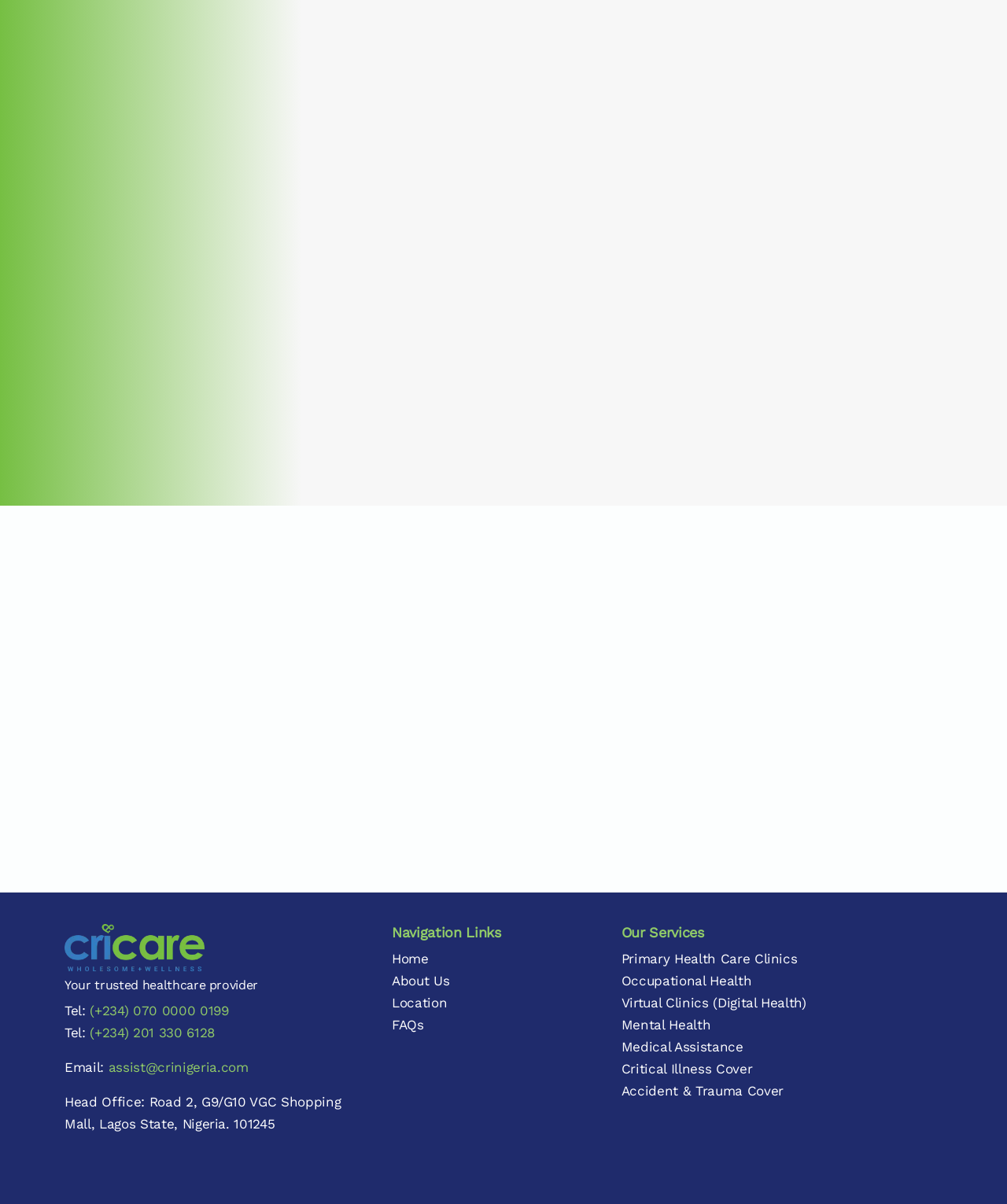Respond to the question below with a single word or phrase: What is the purpose of the 'Book Appointment' button?

To book appointments online